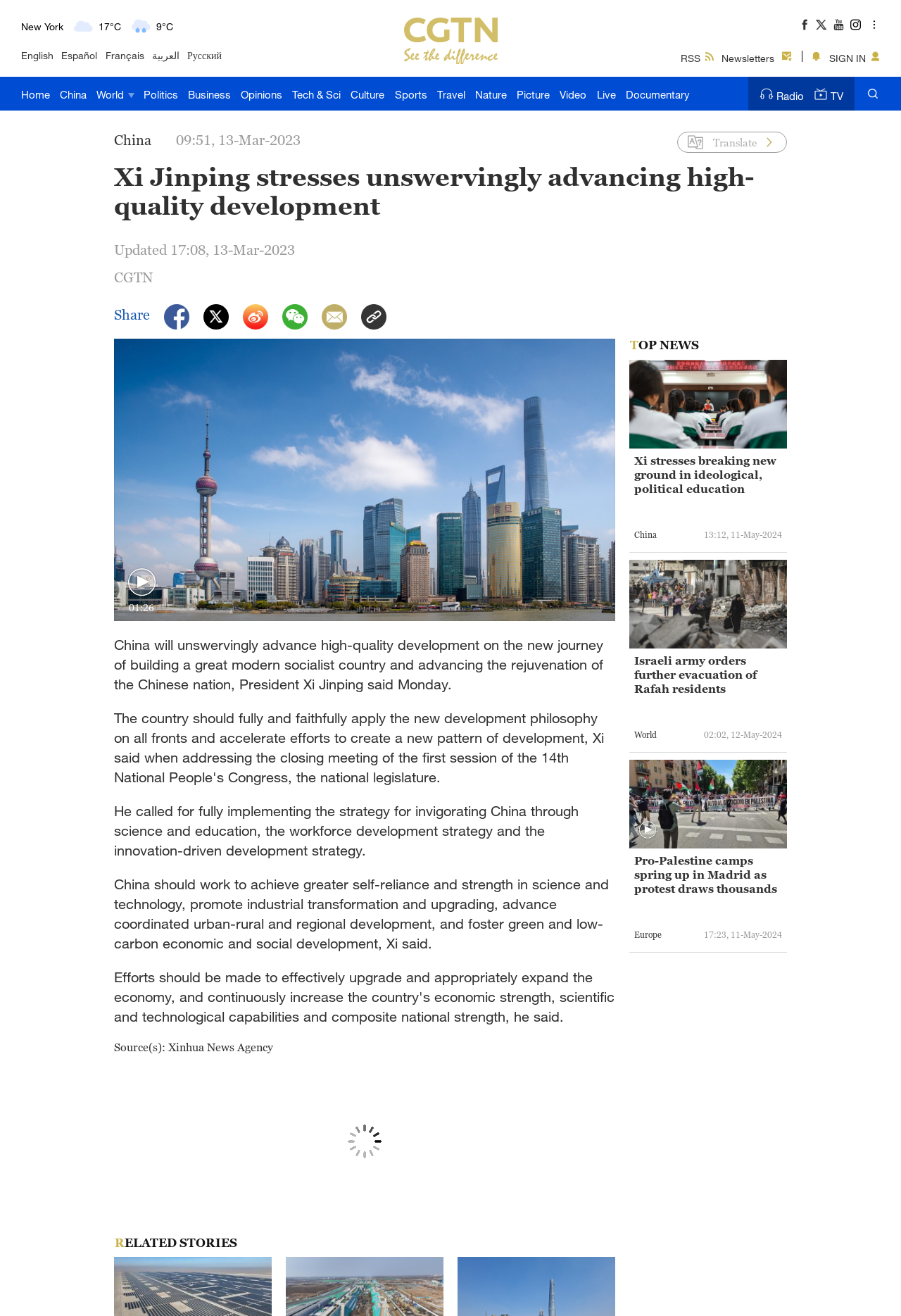Please provide a detailed answer to the question below based on the screenshot: 
What is the name of the news organization?

I found the answer by looking at the top-left corner of the webpage, where it displays the logo and name of the news organization, which is CGTN.